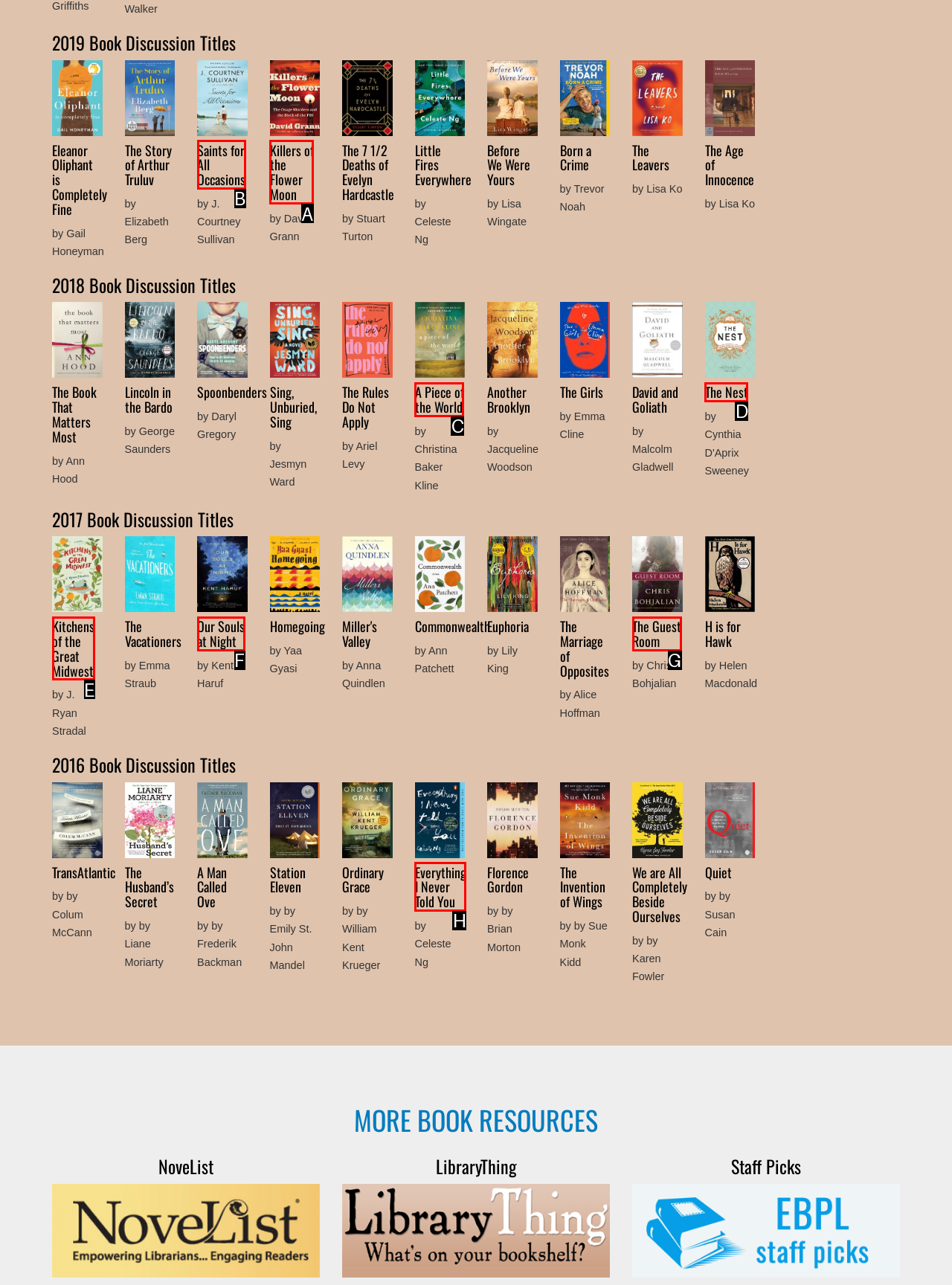Select the UI element that should be clicked to execute the following task: Read about 'Killers of the Flower Moon'
Provide the letter of the correct choice from the given options.

A